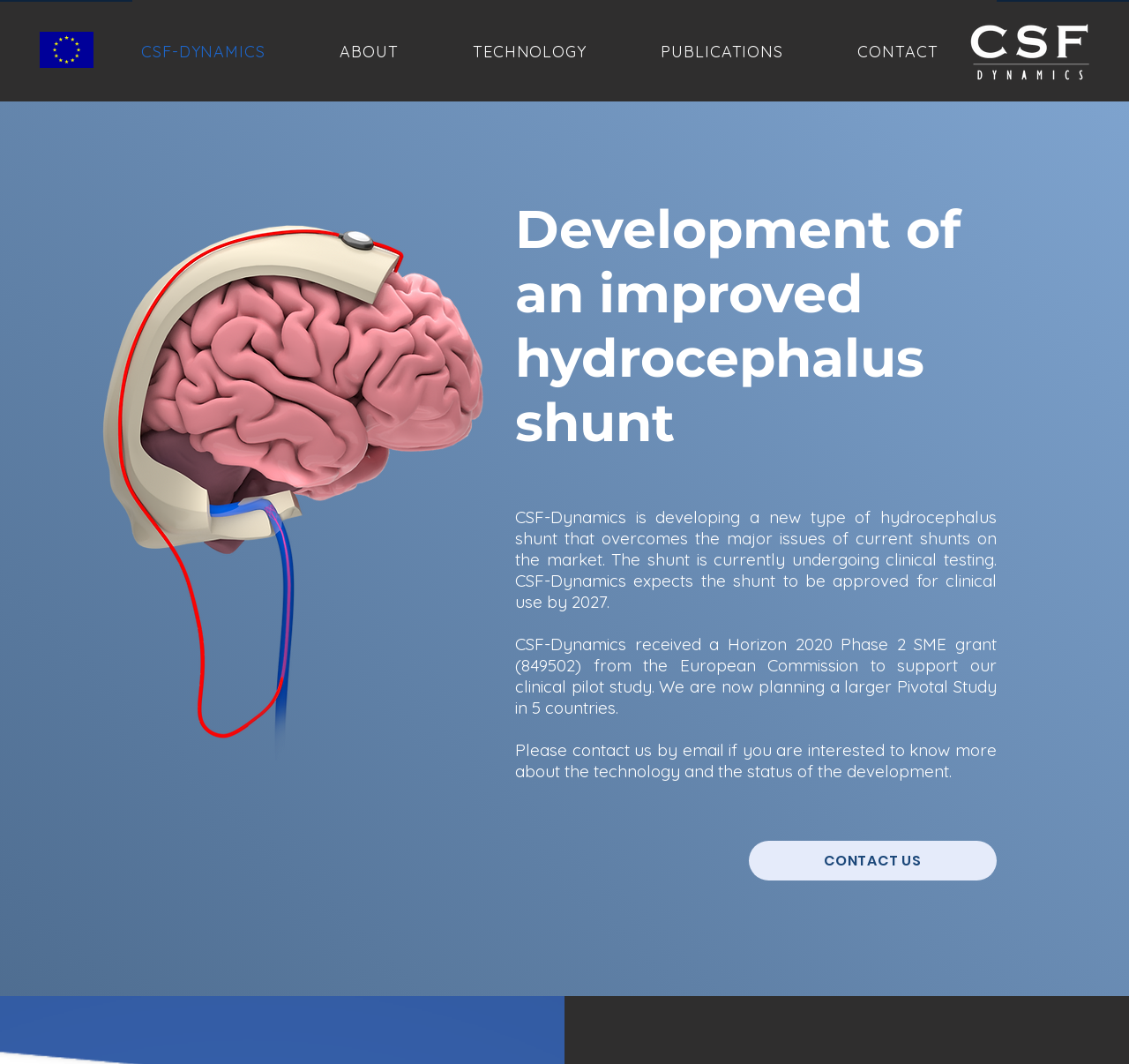Produce a meticulous description of the webpage.

The webpage is the official website of CSF-DYNAMICS, a company focused on developing medical technology. At the top left corner, there is a small EU-Klauber-Flag image, and at the top right corner, there is a company logo image. Below these images, there is a navigation menu with five links: CSF-DYNAMICS, ABOUT, TECHNOLOGY, PUBLICATIONS, and CONTACT.

On the left side of the page, there is a large image of a brain side view, taking up about half of the page's height. To the right of this image, there are two headings. The first heading is "Development of an improved hydrocephalus shunt", and the second heading is a detailed description of the company's project, including its goals, current status, and contact information for those interested in learning more. This description is divided into two paragraphs, with the second paragraph being a static text that says "Please contact us by email if you are interested to know more about the technology and the status of the development."

At the bottom right corner of the page, there is a "CONTACT US" link. Overall, the webpage has a simple and clean layout, with a focus on presenting the company's main project and providing easy access to its different sections.